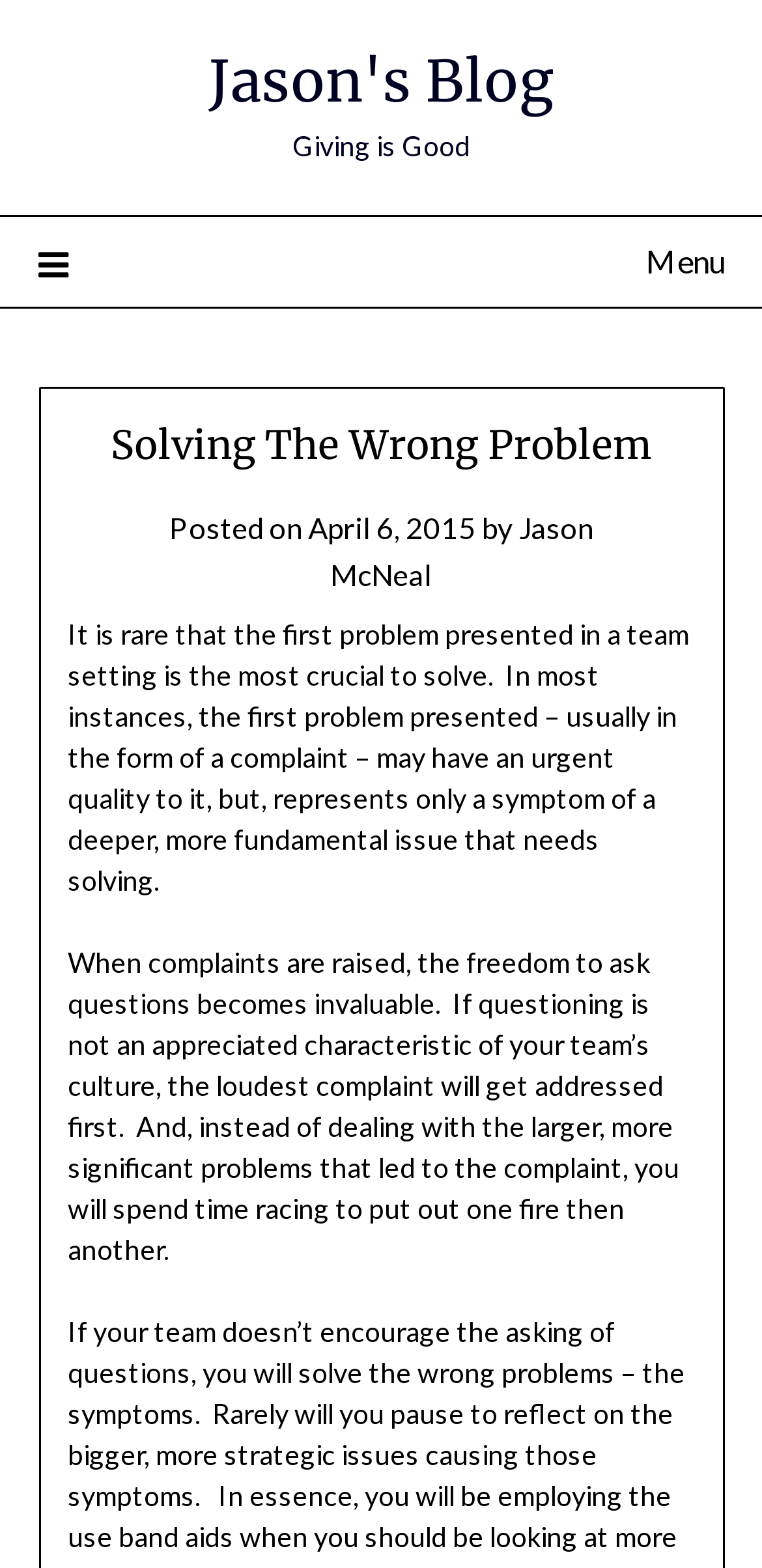Find the UI element described as: "April 6, 2015" and predict its bounding box coordinates. Ensure the coordinates are four float numbers between 0 and 1, [left, top, right, bottom].

[0.404, 0.325, 0.624, 0.347]